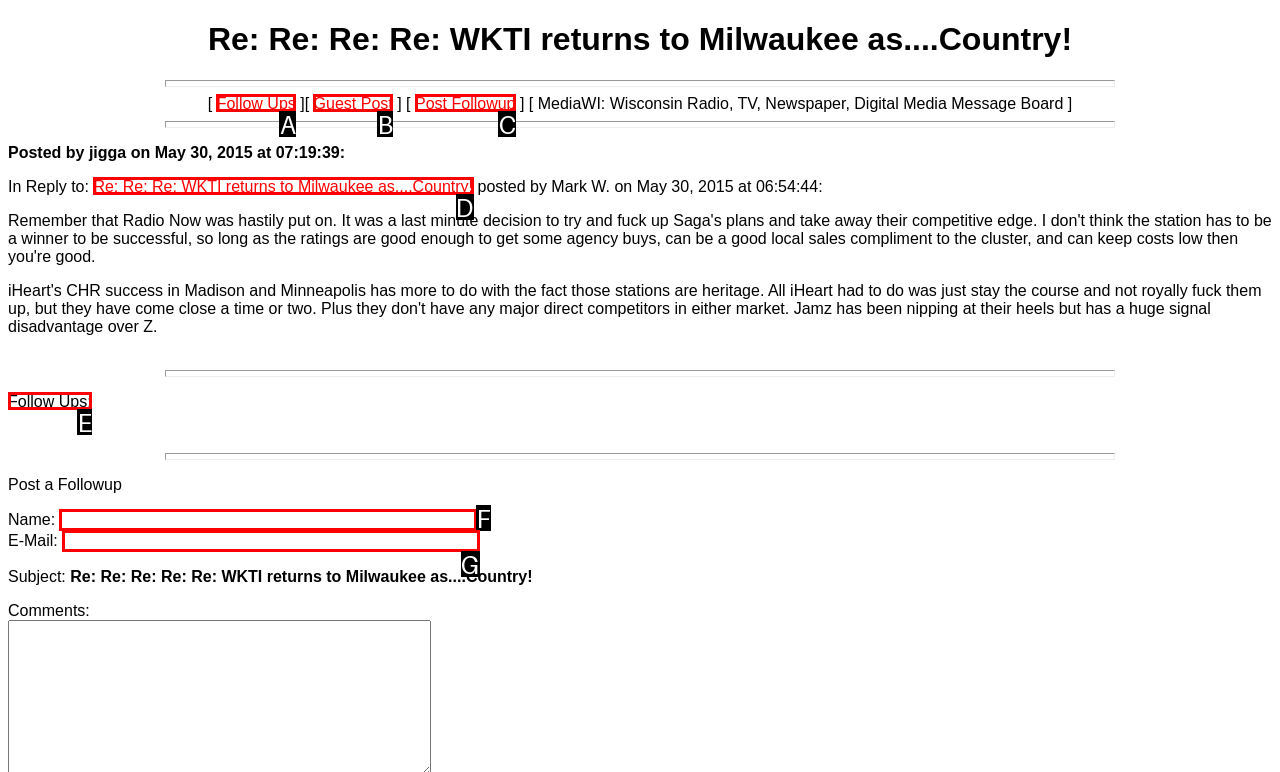Find the option that fits the given description: Guest Post
Answer with the letter representing the correct choice directly.

B